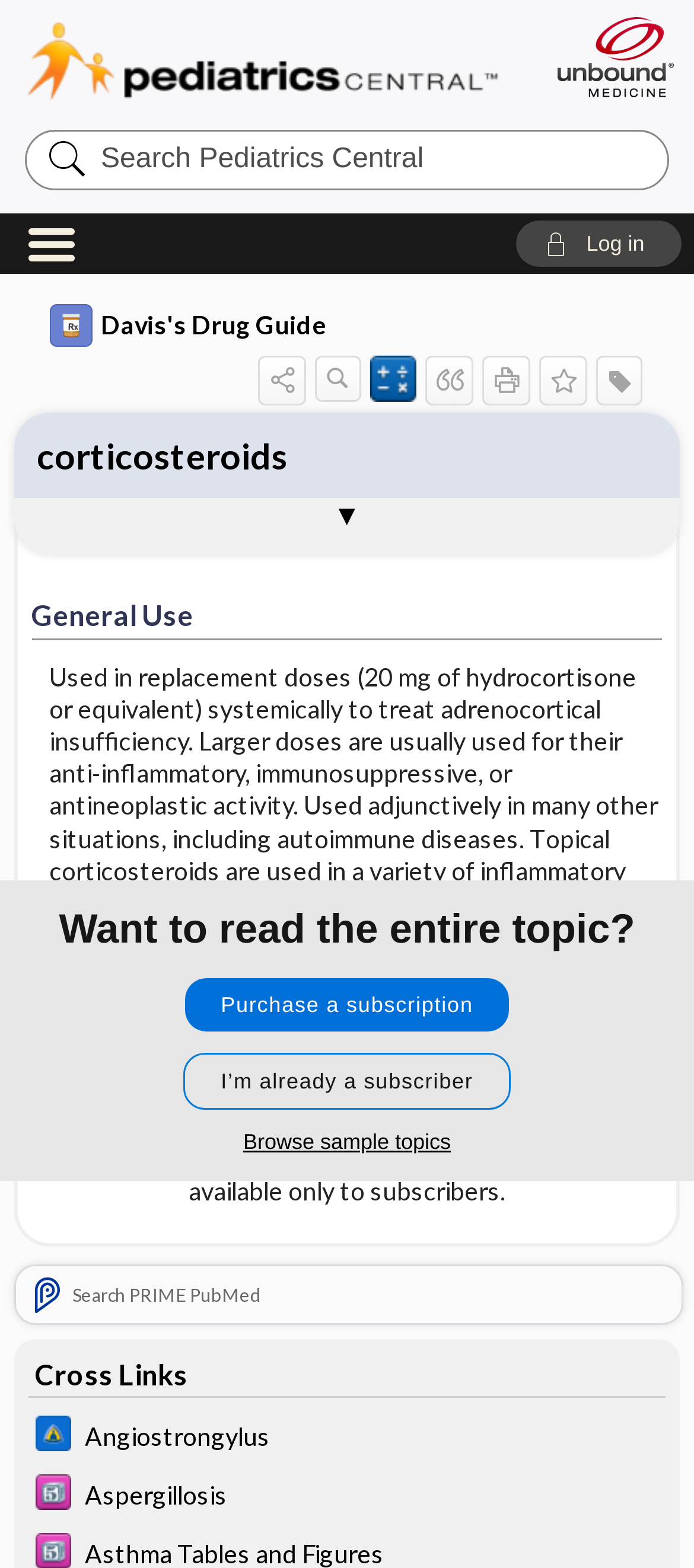How many buttons are there in the article section?
Examine the image and give a concise answer in one word or a short phrase.

7